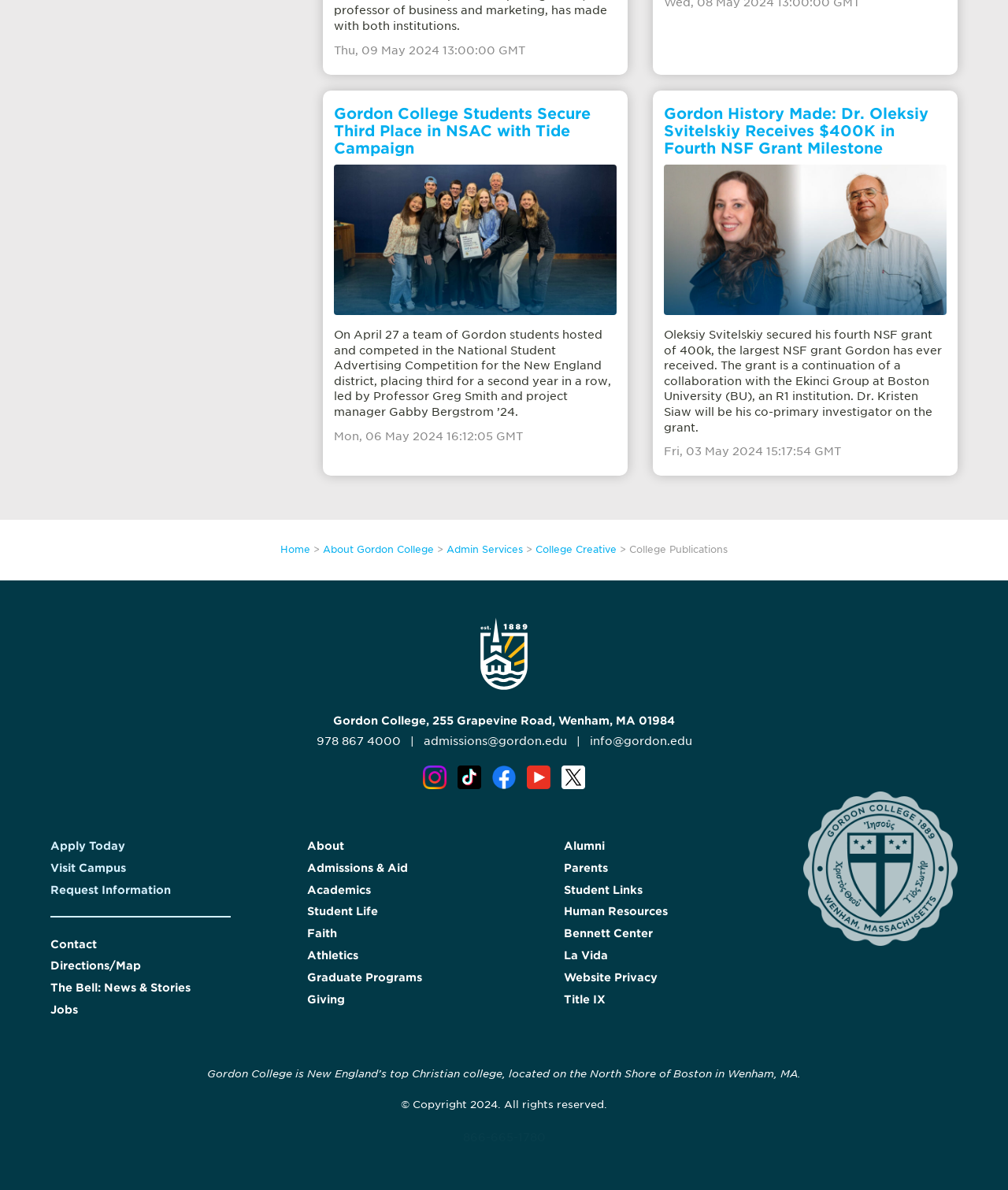Please provide the bounding box coordinates for the element that needs to be clicked to perform the instruction: "Click the 'Home' link". The coordinates must consist of four float numbers between 0 and 1, formatted as [left, top, right, bottom].

[0.278, 0.458, 0.308, 0.467]